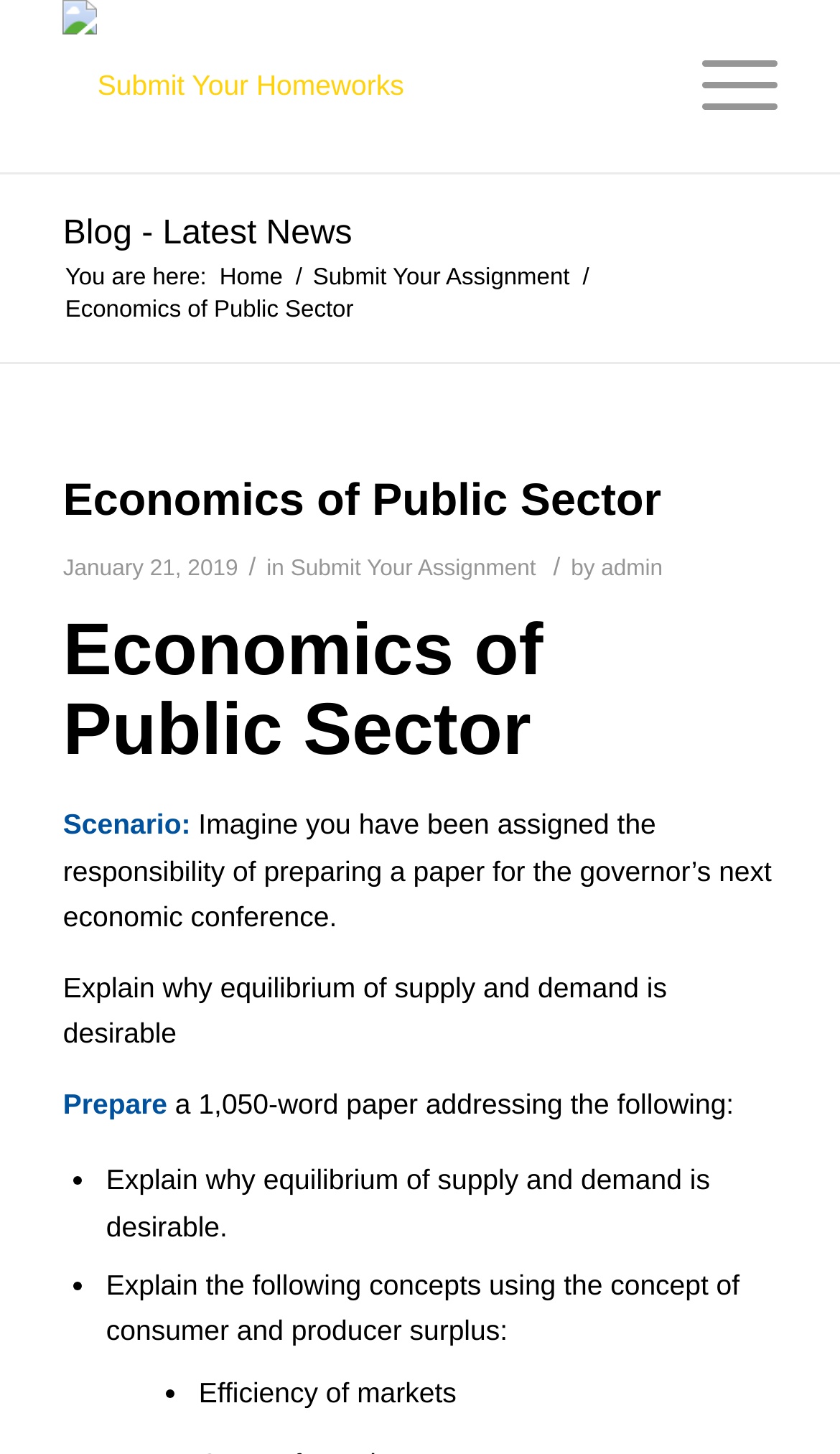Illustrate the webpage's structure and main components comprehensively.

The webpage is about the Economics of Public Sector, specifically a homework assignment. At the top left, there is a layout table with a link to "Submit Your Homeworks" accompanied by an image. To the right of this, there is a link to "Menu". Below the layout table, there is a link to "Blog - Latest News" on the left, followed by a breadcrumb trail indicating the current location, which includes links to "Home" and "Submit Your Assignment". 

On the left side, there is a header section with a heading "Economics of Public Sector" and a timestamp "January 21, 2019". Below this, there is a brief description of the assignment, which includes a scenario and a set of instructions. The scenario asks the user to imagine preparing a paper for the governor's next economic conference, and the instructions explain what the paper should cover. 

The main content of the page is a set of questions or topics to be addressed in the paper, presented in a list format with bullet points. The topics include explaining why equilibrium of supply and demand is desirable, and explaining certain concepts using the concept of consumer and producer surplus.